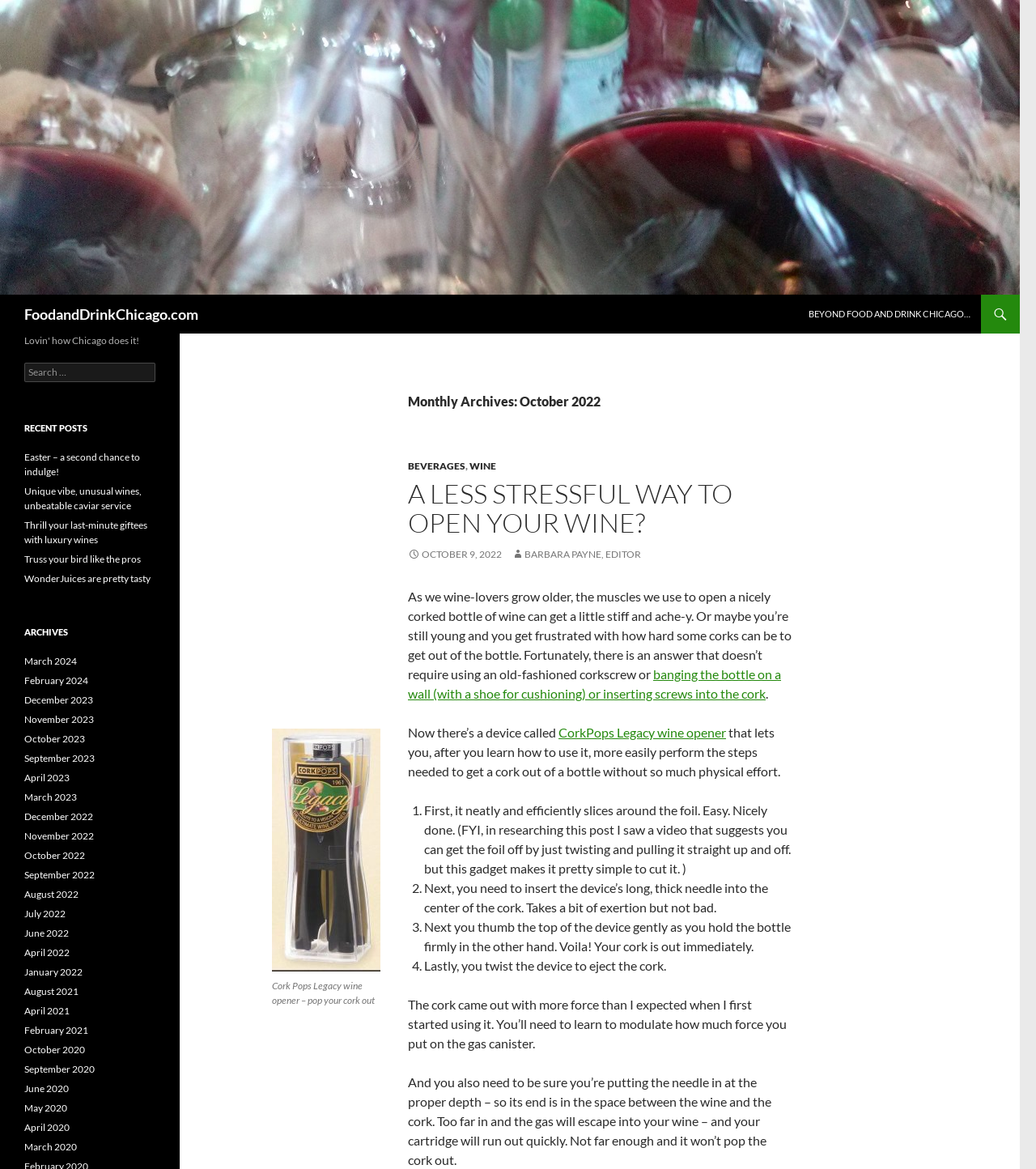Please identify the bounding box coordinates of the element's region that needs to be clicked to fulfill the following instruction: "Read the recent post 'Easter – a second chance to indulge!'". The bounding box coordinates should consist of four float numbers between 0 and 1, i.e., [left, top, right, bottom].

[0.023, 0.386, 0.135, 0.409]